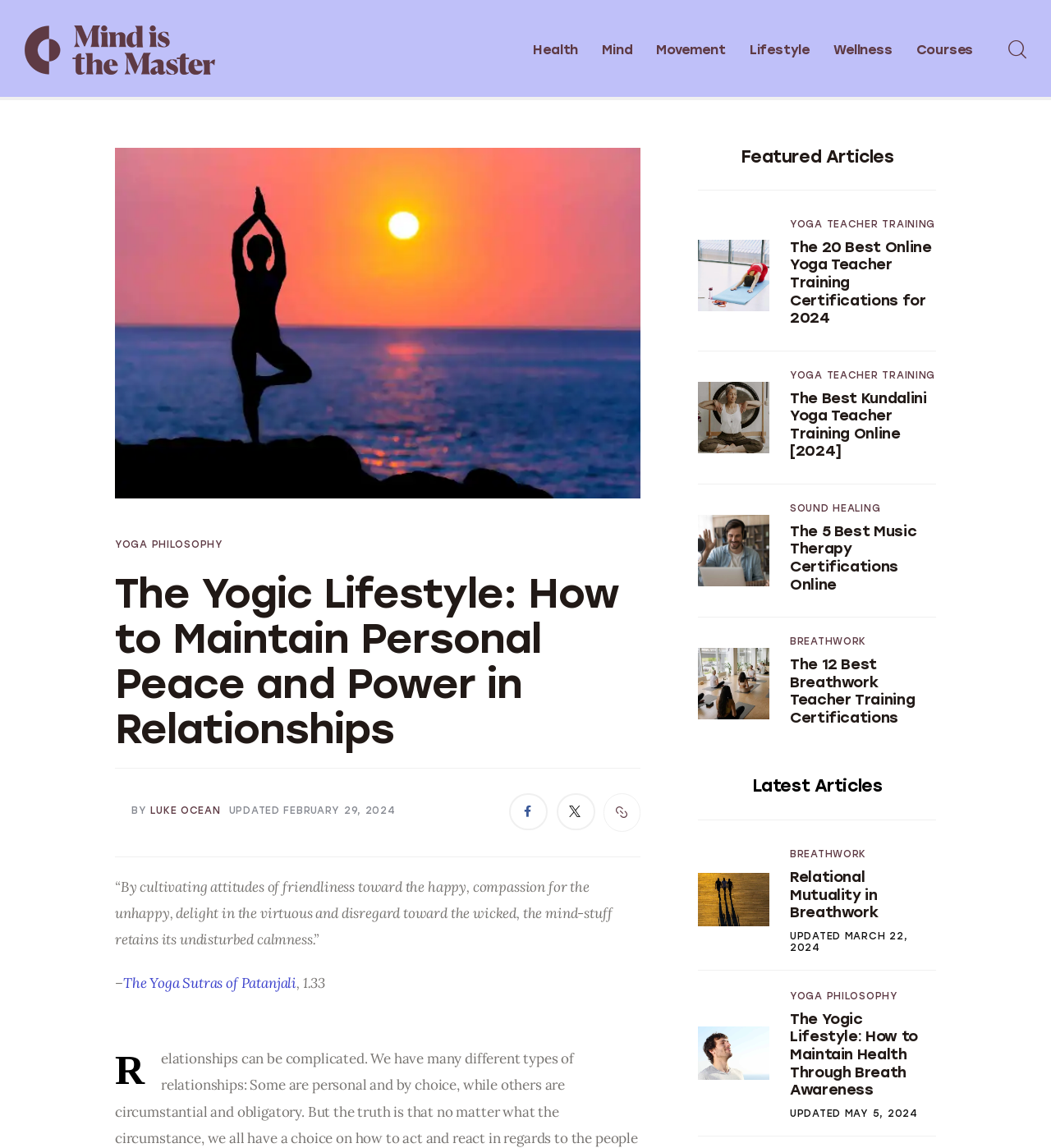Identify the bounding box coordinates of the section that should be clicked to achieve the task described: "Click on the 'Logo' link".

[0.023, 0.046, 0.205, 0.061]